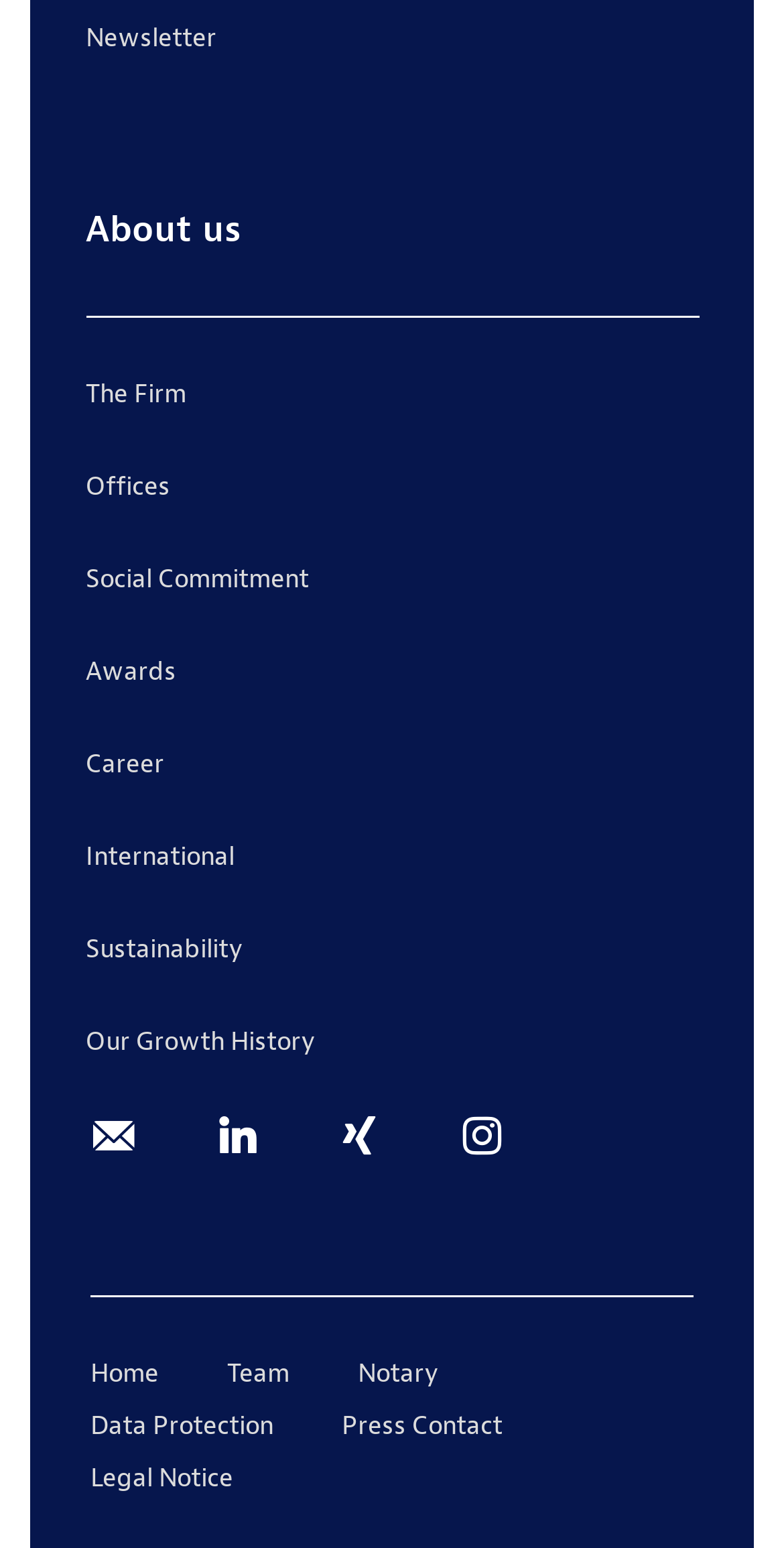Please determine the bounding box coordinates of the section I need to click to accomplish this instruction: "go to about us page".

[0.109, 0.134, 0.306, 0.164]